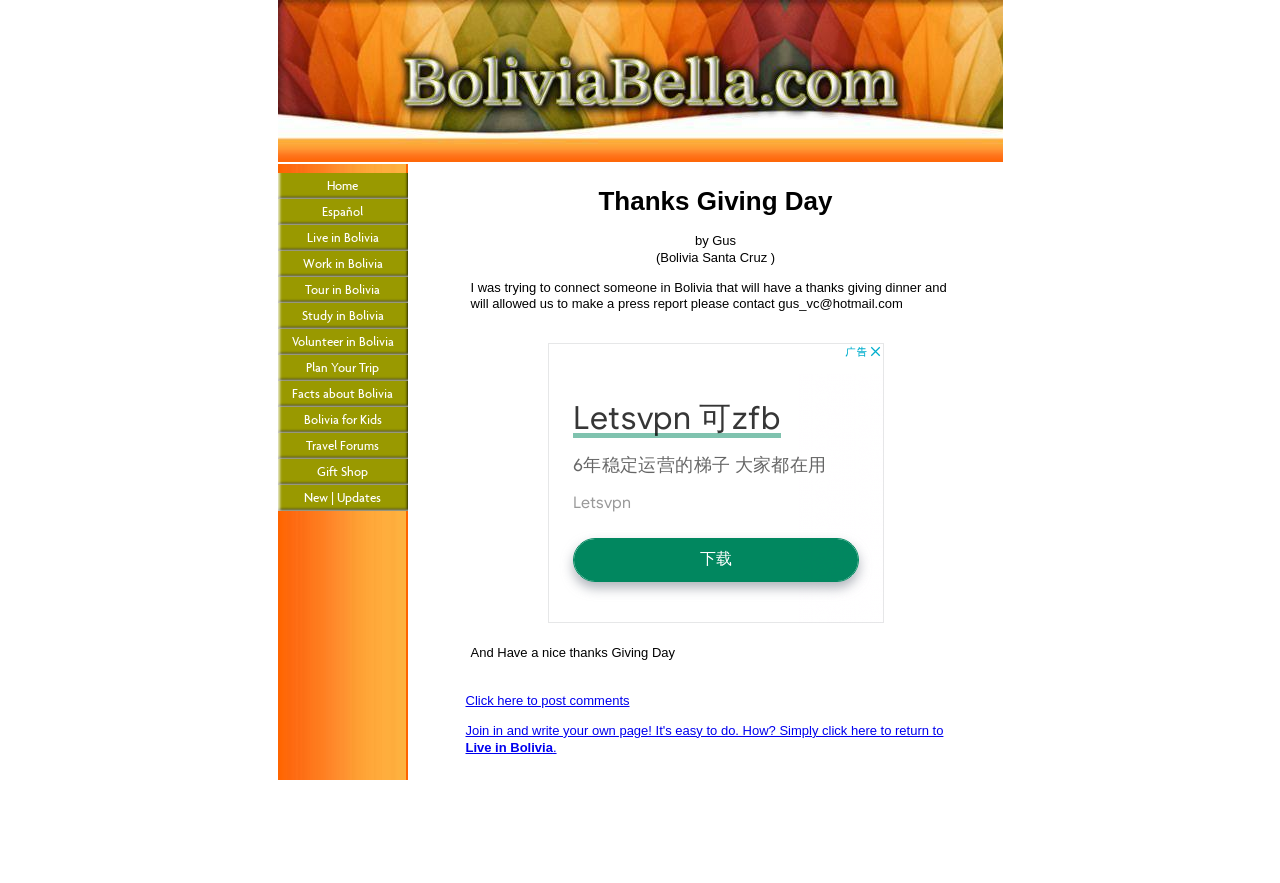Locate and generate the text content of the webpage's heading.

Thanks Giving Day